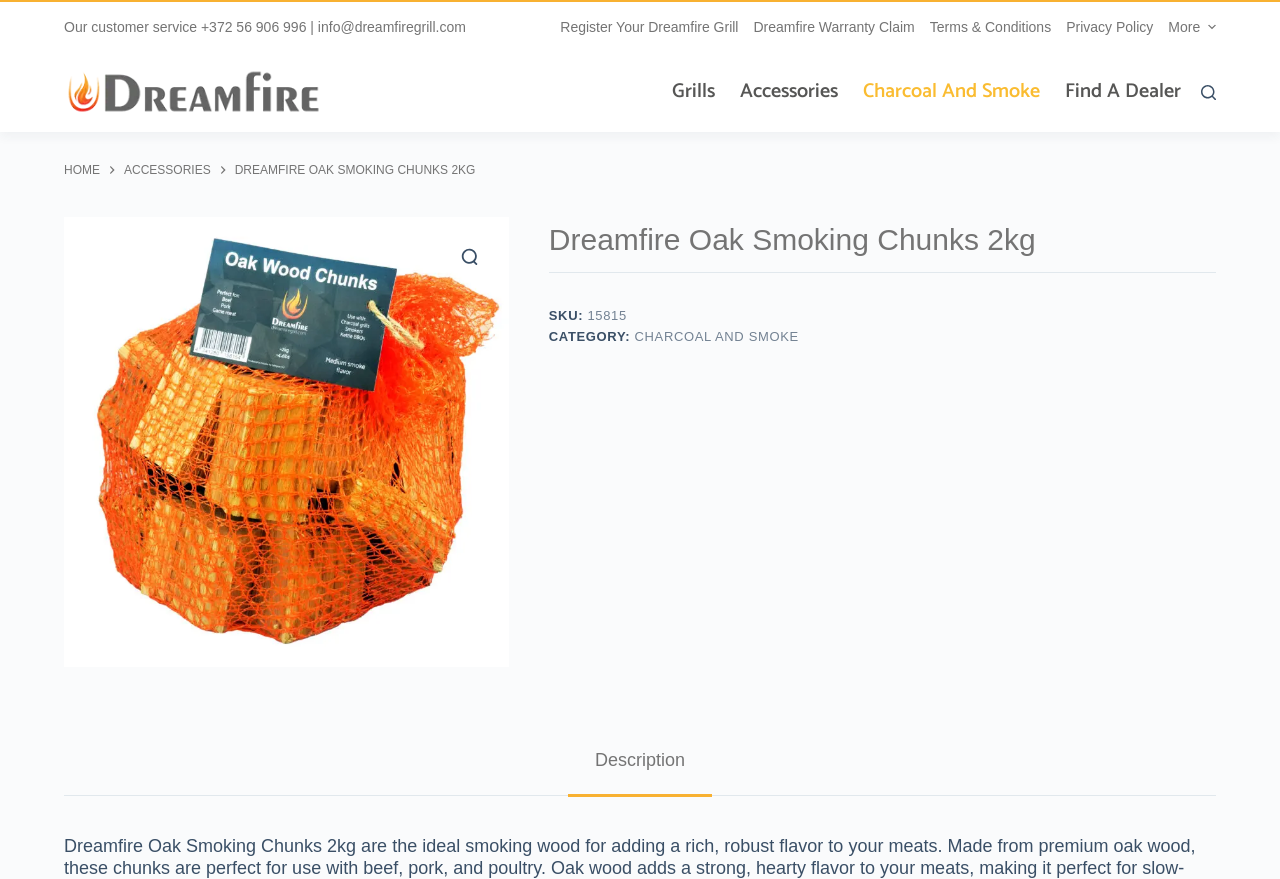What is the SKU of the product?
Please give a detailed and elaborate answer to the question based on the image.

I found the SKU of the product by looking at the text on the webpage, which says 'SKU: 15815'.